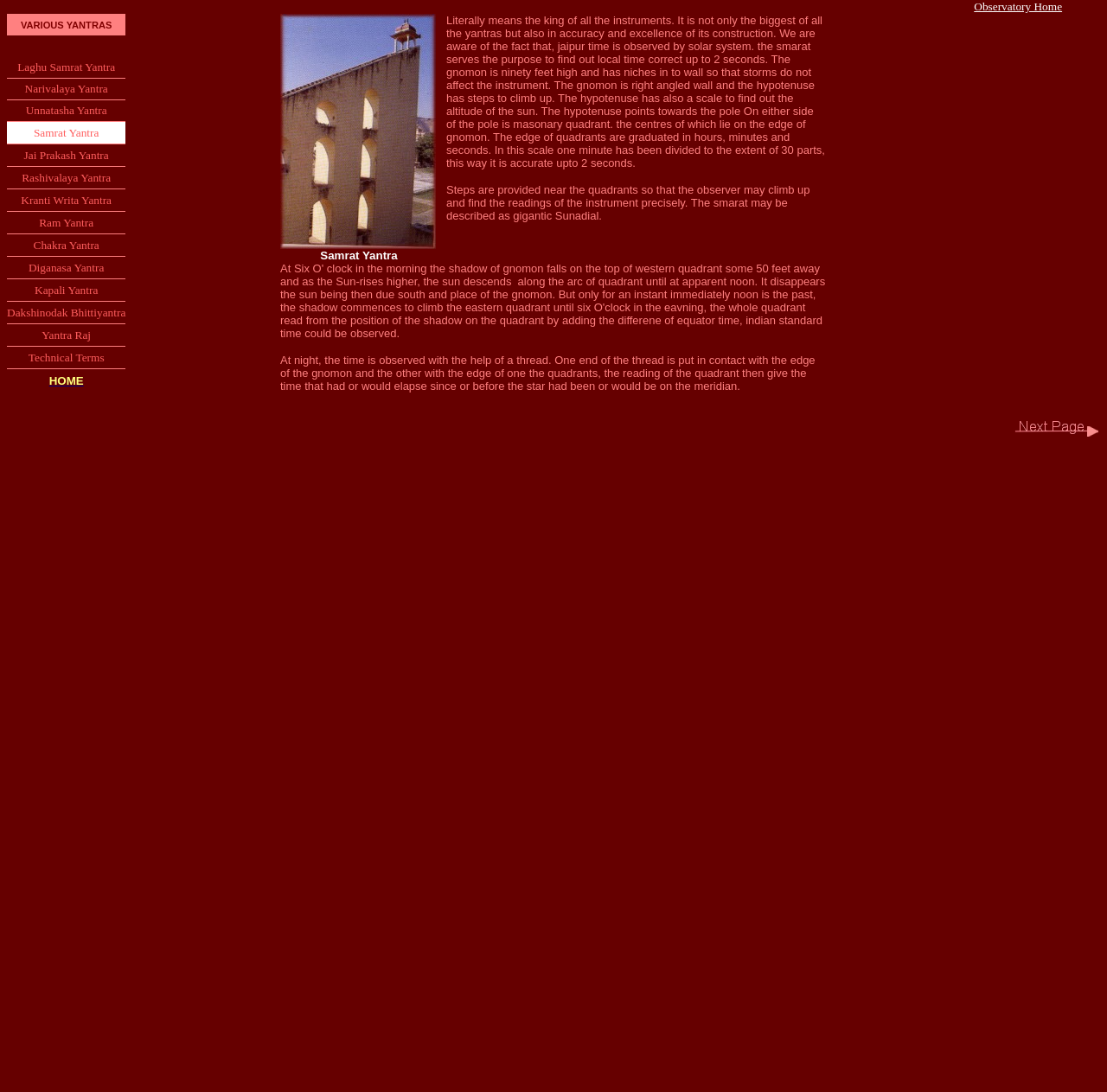Provide a brief response to the question below using a single word or phrase: 
What is the name of the observatory?

Samrat Yantra